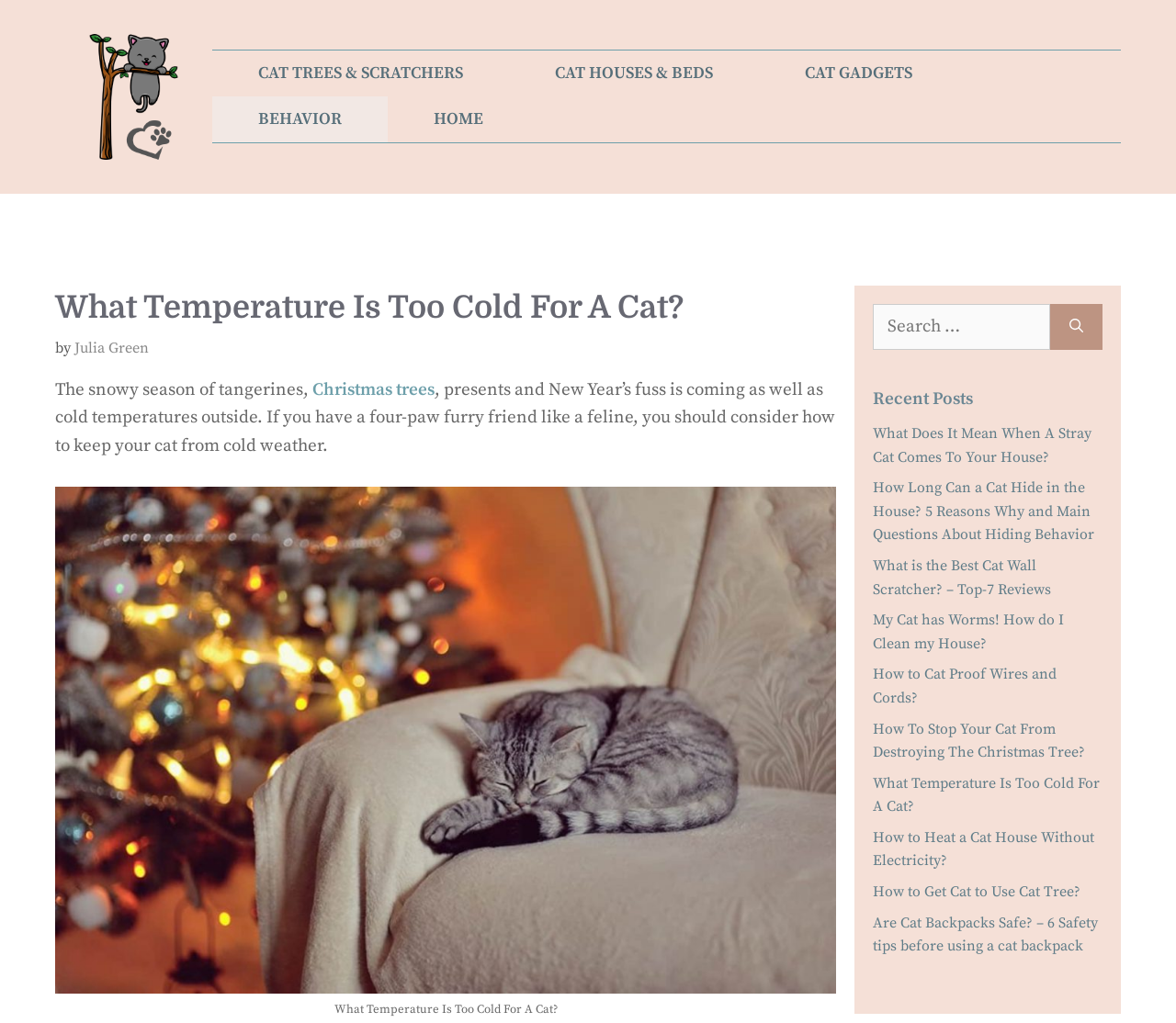Pinpoint the bounding box coordinates of the clickable element to carry out the following instruction: "Read the 'What Does It Mean When A Stray Cat Comes To Your House?' article."

[0.742, 0.415, 0.928, 0.456]